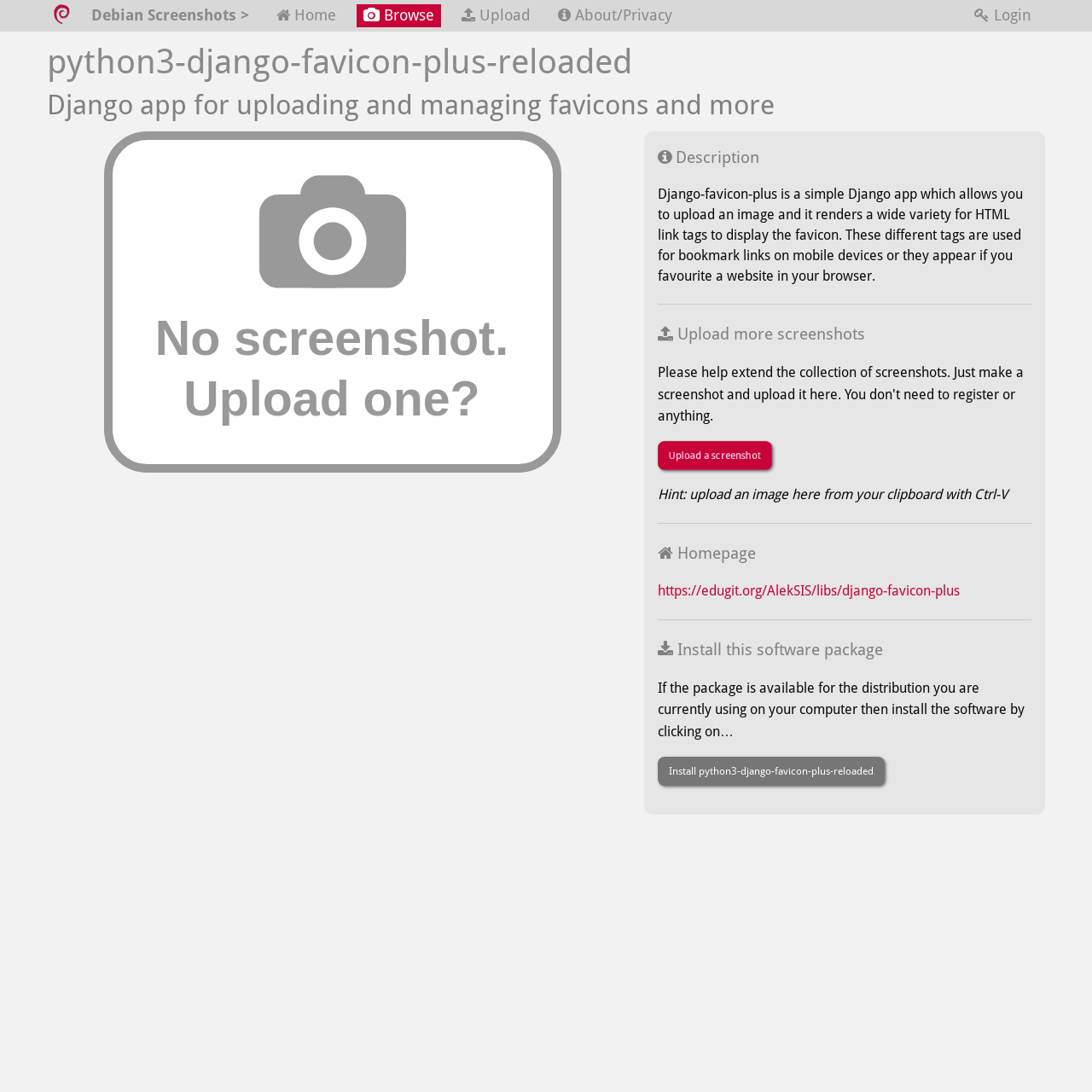Please determine the bounding box coordinates of the element to click in order to execute the following instruction: "Go to Home". The coordinates should be four float numbers between 0 and 1, specified as [left, top, right, bottom].

[0.247, 0.004, 0.314, 0.025]